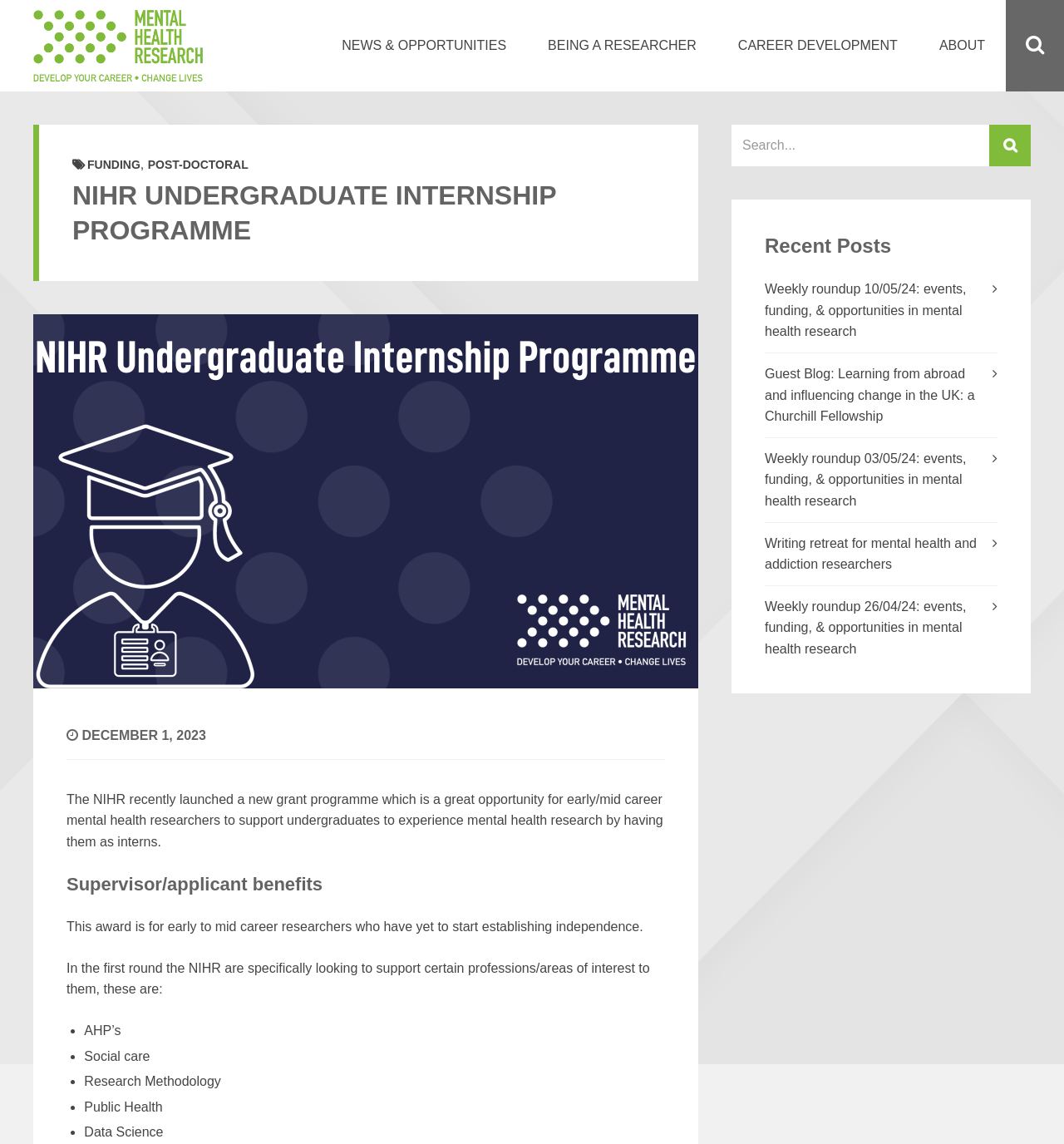Kindly provide the bounding box coordinates of the section you need to click on to fulfill the given instruction: "Search for mental health research opportunities".

[0.688, 0.109, 0.969, 0.145]